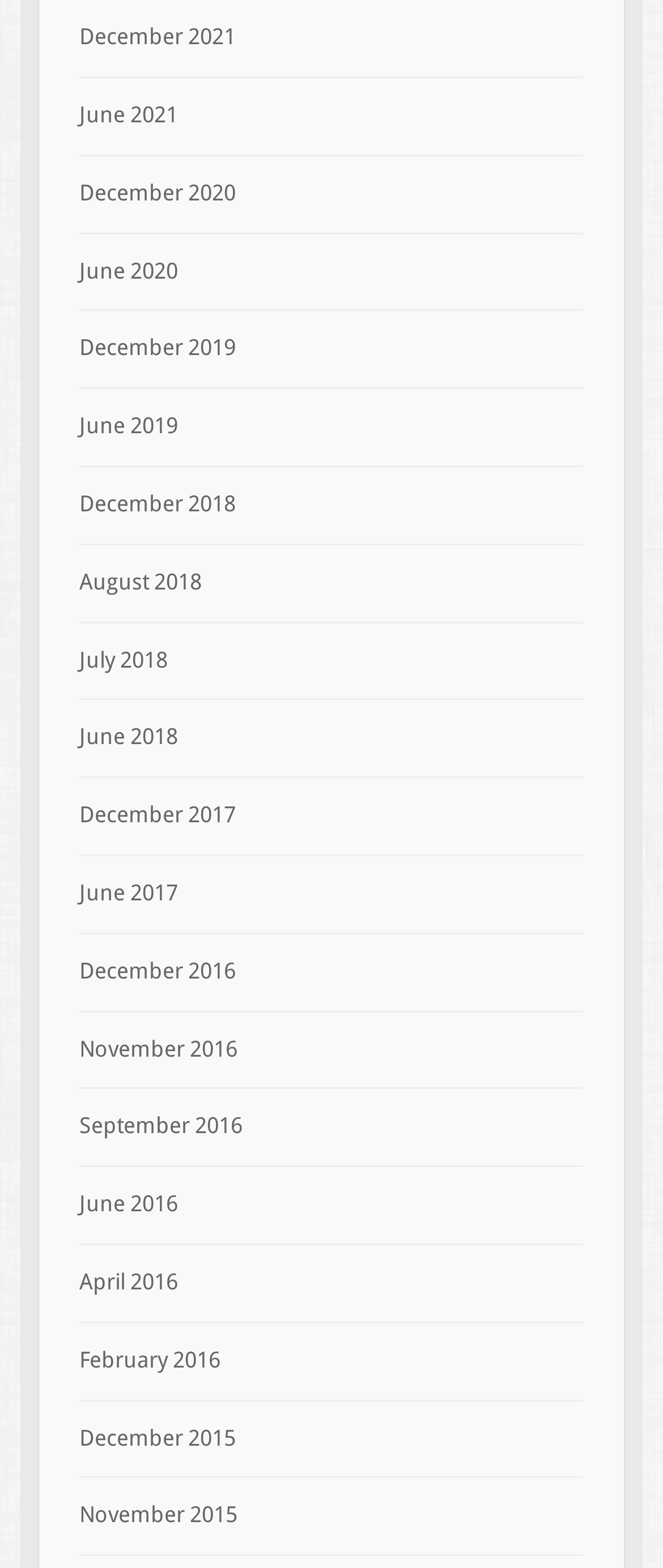Identify the bounding box coordinates of the section to be clicked to complete the task described by the following instruction: "browse November 2015". The coordinates should be four float numbers between 0 and 1, formatted as [left, top, right, bottom].

[0.119, 0.958, 0.358, 0.974]